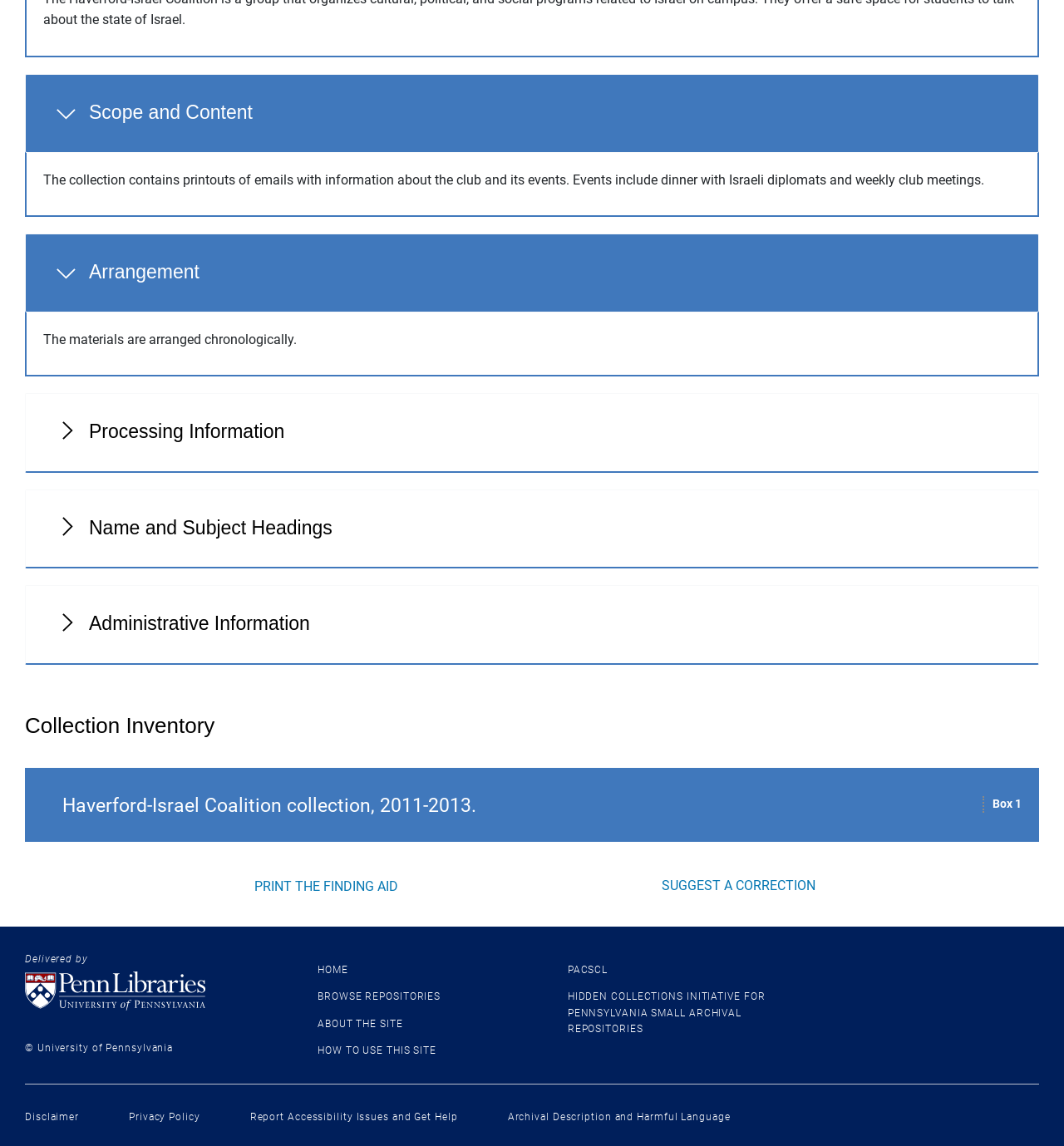Locate the bounding box coordinates of the element's region that should be clicked to carry out the following instruction: "Explore the publication 'Higher Ed Dive'". The coordinates need to be four float numbers between 0 and 1, i.e., [left, top, right, bottom].

None